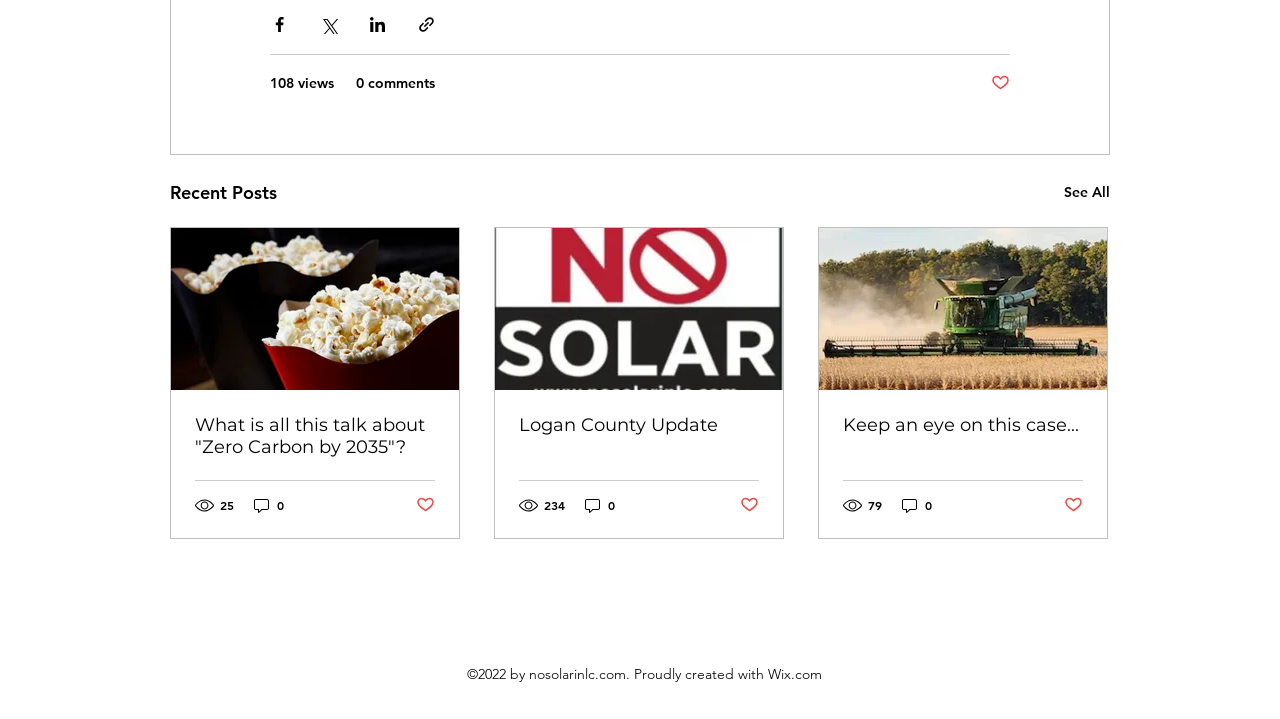Based on the element description: "234", identify the UI element and provide its bounding box coordinates. Use four float numbers between 0 and 1, [left, top, right, bottom].

[0.405, 0.689, 0.443, 0.716]